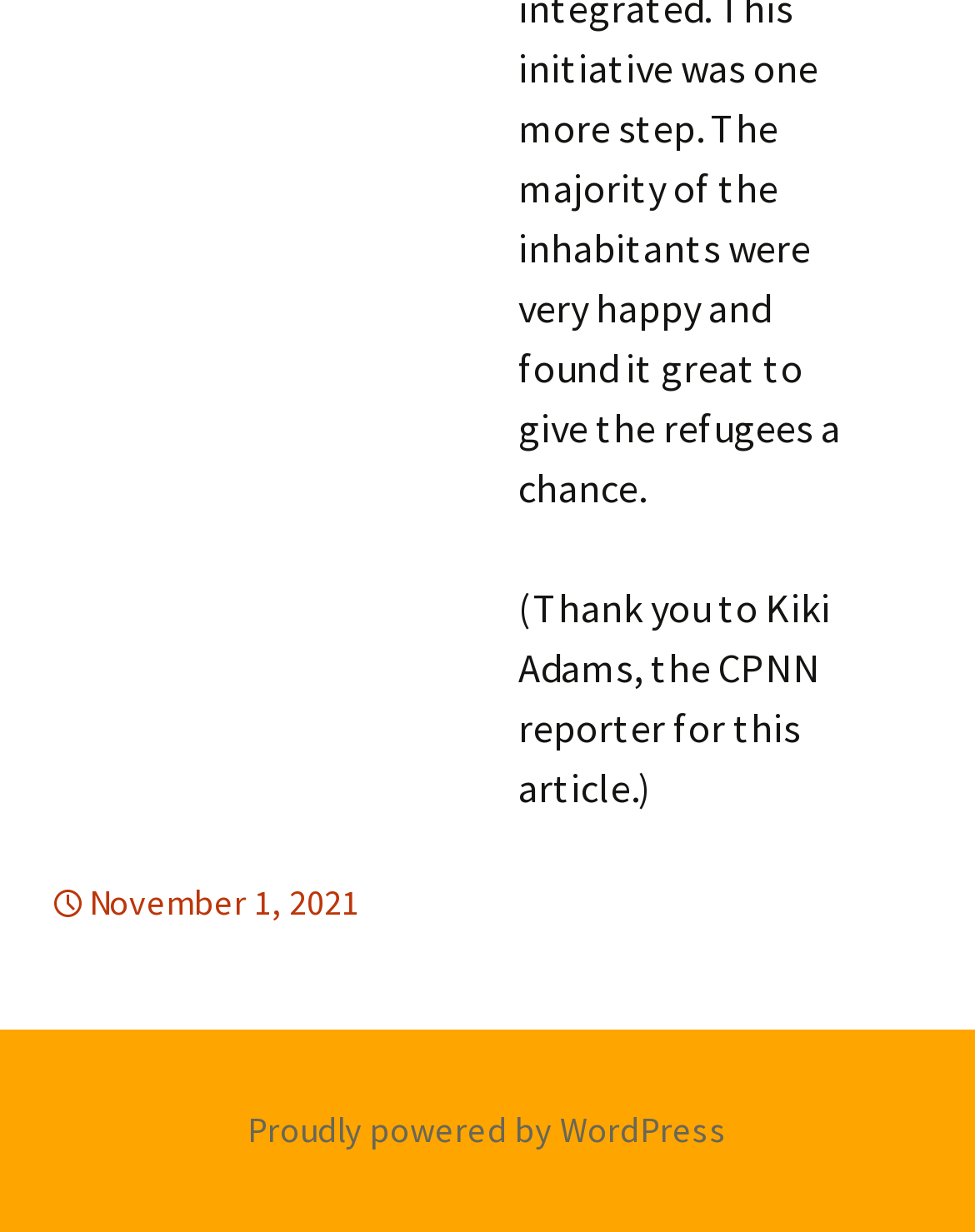Show the bounding box coordinates for the HTML element described as: "Proudly powered by WordPress".

[0.254, 0.898, 0.746, 0.934]